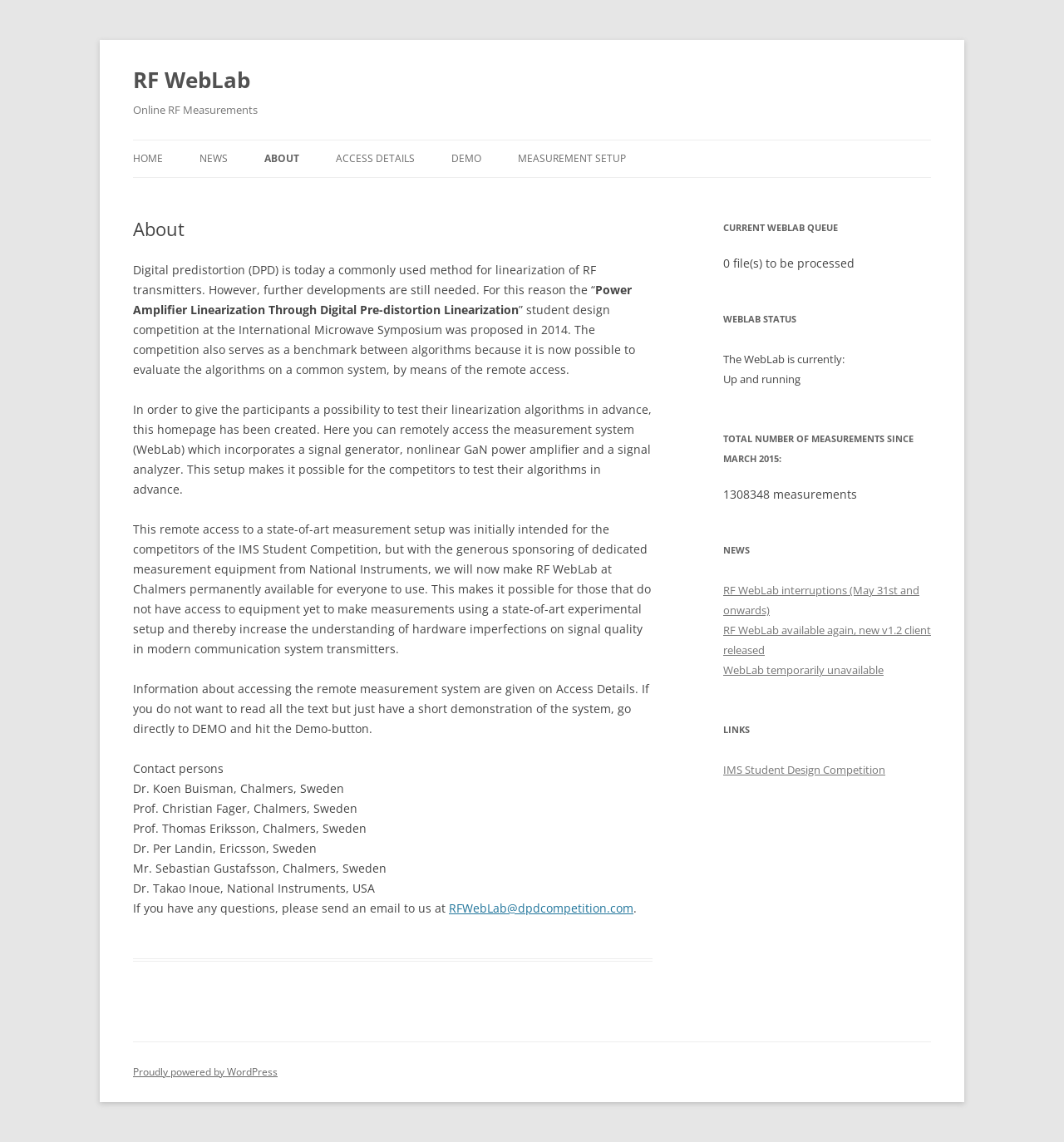Please find the bounding box coordinates of the clickable region needed to complete the following instruction: "Read more about 'Postgresql index naming convention'". The bounding box coordinates must consist of four float numbers between 0 and 1, i.e., [left, top, right, bottom].

None